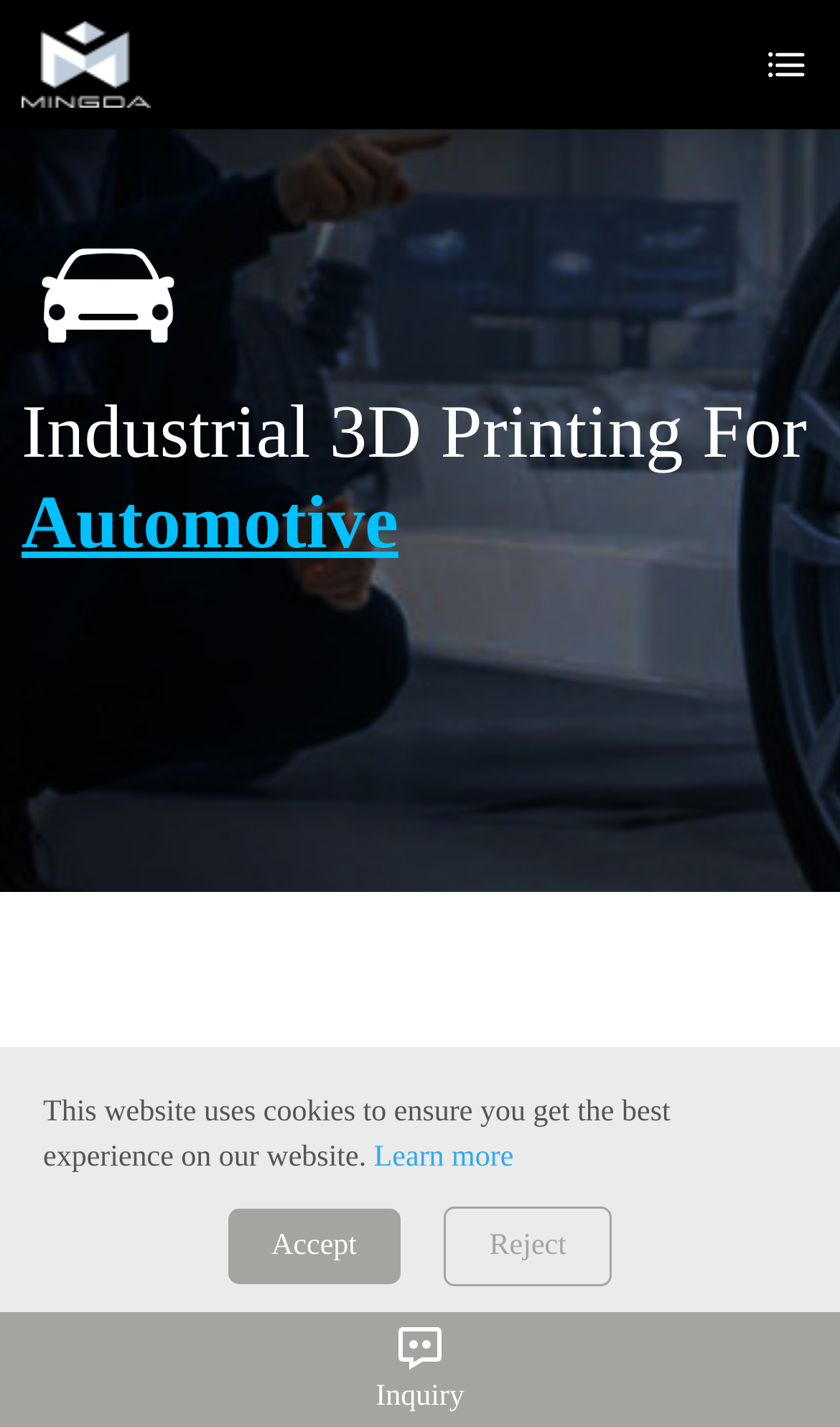Answer the question in one word or a short phrase:
What is the second heading on the webpage?

Automotive